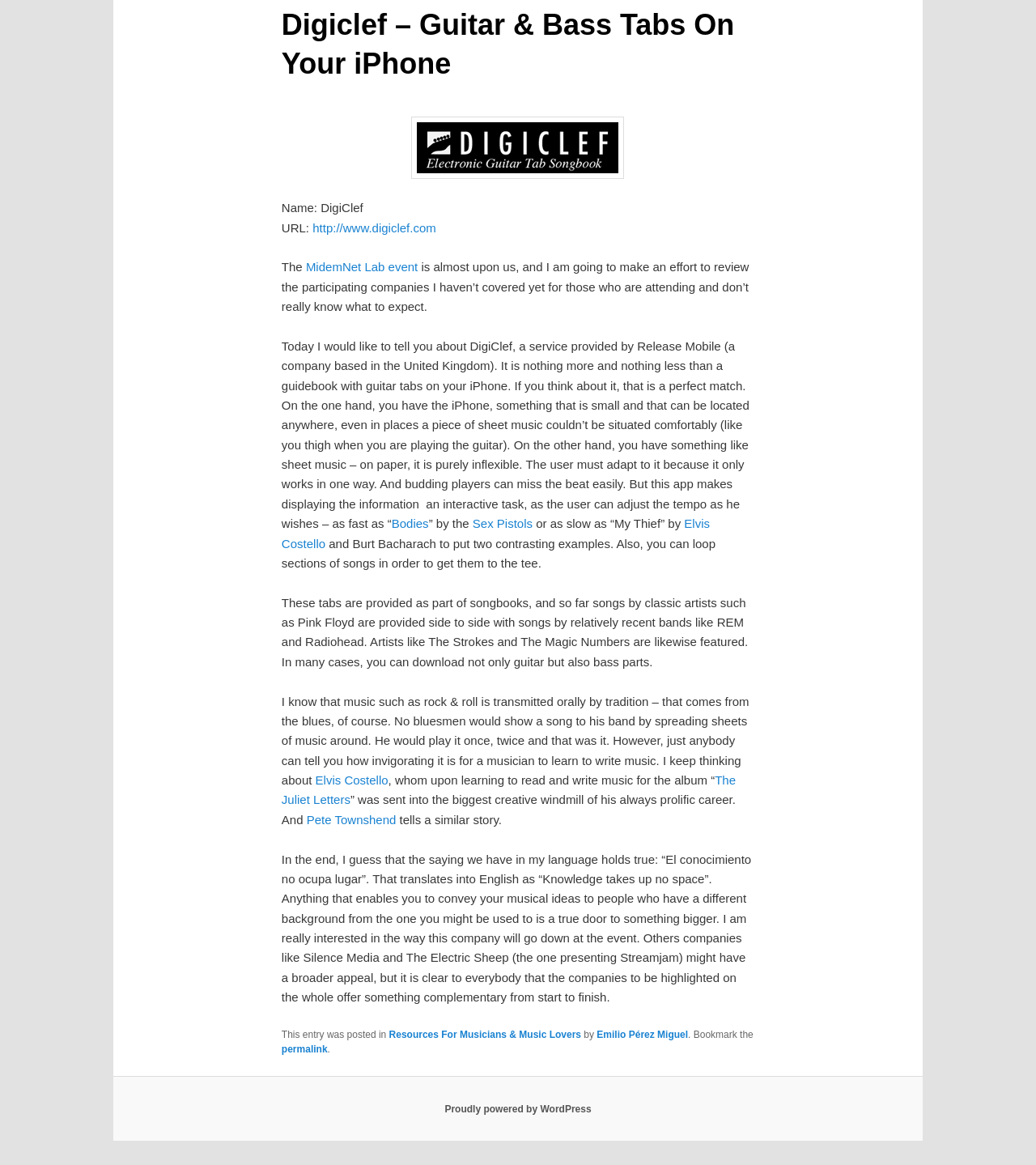Determine the bounding box of the UI element mentioned here: "Pete Townshend". The coordinates must be in the format [left, top, right, bottom] with values ranging from 0 to 1.

[0.296, 0.698, 0.382, 0.709]